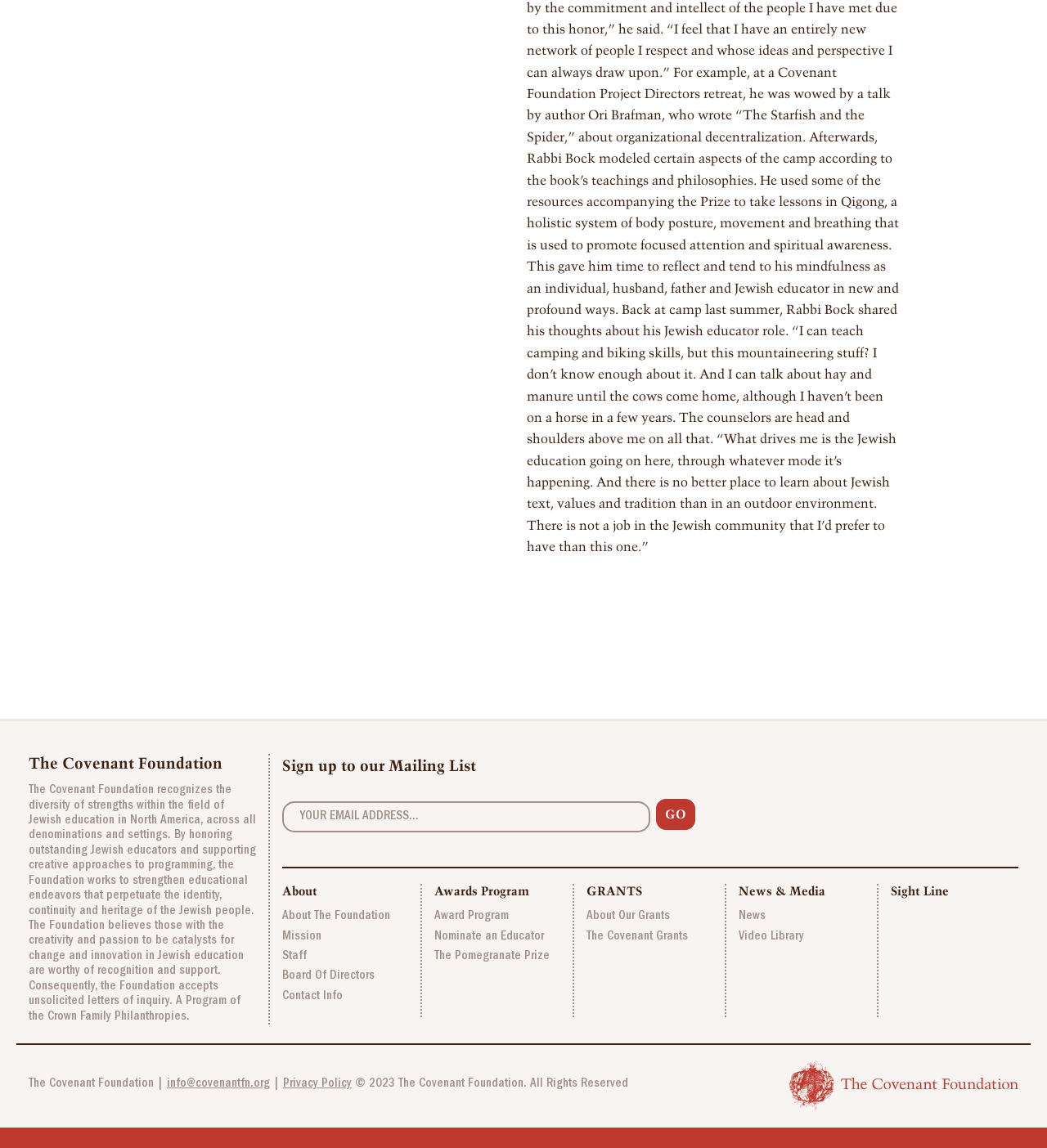Locate the bounding box coordinates of the region to be clicked to comply with the following instruction: "Read the latest news". The coordinates must be four float numbers between 0 and 1, in the form [left, top, right, bottom].

[0.705, 0.792, 0.826, 0.805]